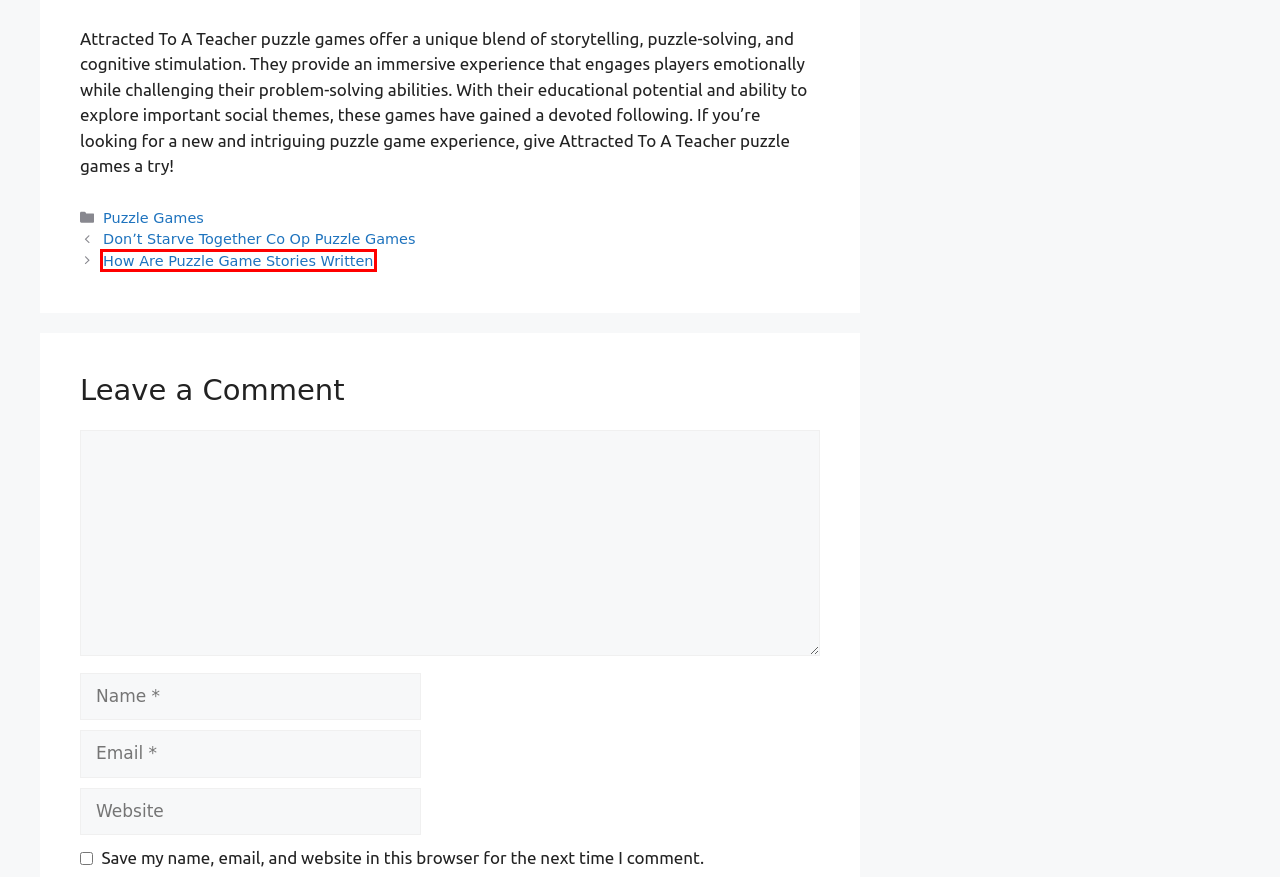Analyze the screenshot of a webpage featuring a red rectangle around an element. Pick the description that best fits the new webpage after interacting with the element inside the red bounding box. Here are the candidates:
A. Why Students Should Have Puzzle Games On Internet – Spy Chameleon
B. Puzzle Games – Spy Chameleon
C. Why Do Girls Play Puzzle Games – Spy Chameleon
D. Why Does The Sudoku Puzzles Appear On Brain Out Game – Spy Chameleon
E. Spy Chameleon – A challenging arcade stealth puzzle game
F. How Are Puzzle Game Stories Written – Spy Chameleon
G. Donʼt Starve Together Co Op Puzzle Games – Spy Chameleon
H. Won Every Game Crossword Puzzle Clue – Spy Chameleon

F